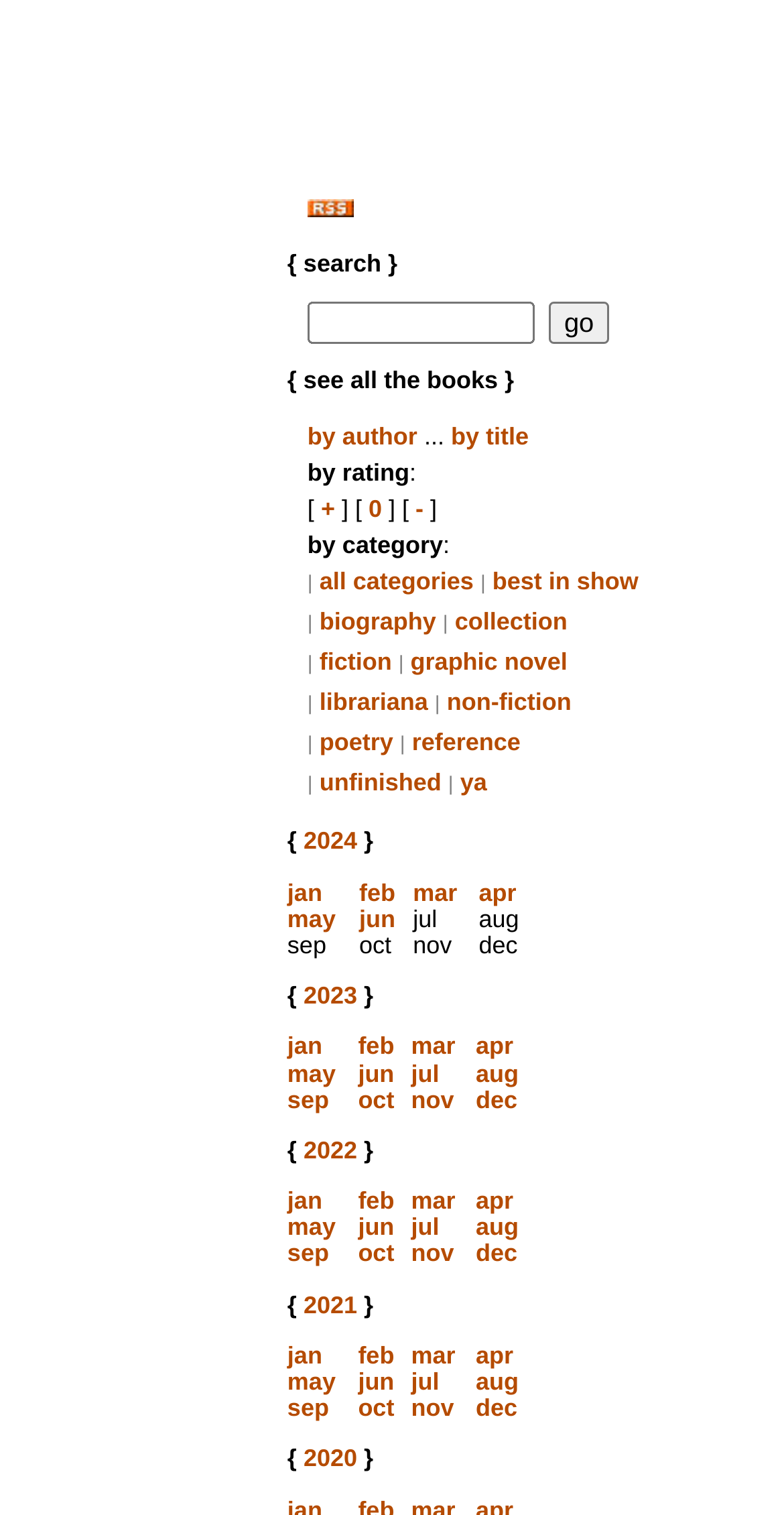What is the purpose of the search box?
Please answer the question with as much detail as possible using the screenshot.

The search box is located at the top of the webpage, and it allows users to input keywords to search for specific books. The 'go' button next to the search box suggests that users can submit their search queries to retrieve relevant results.